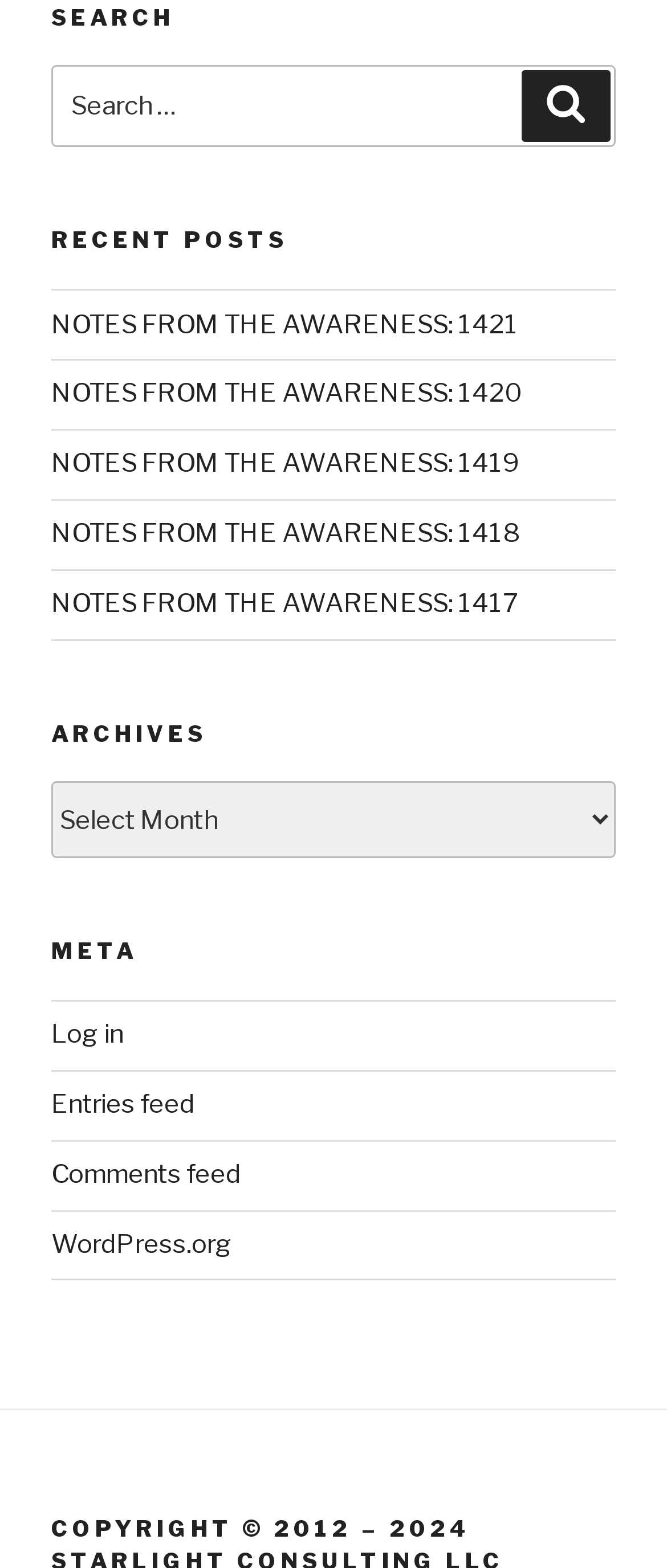Please find the bounding box for the following UI element description. Provide the coordinates in (top-left x, top-left y, bottom-right x, bottom-right y) format, with values between 0 and 1: Comments feed

[0.077, 0.739, 0.362, 0.759]